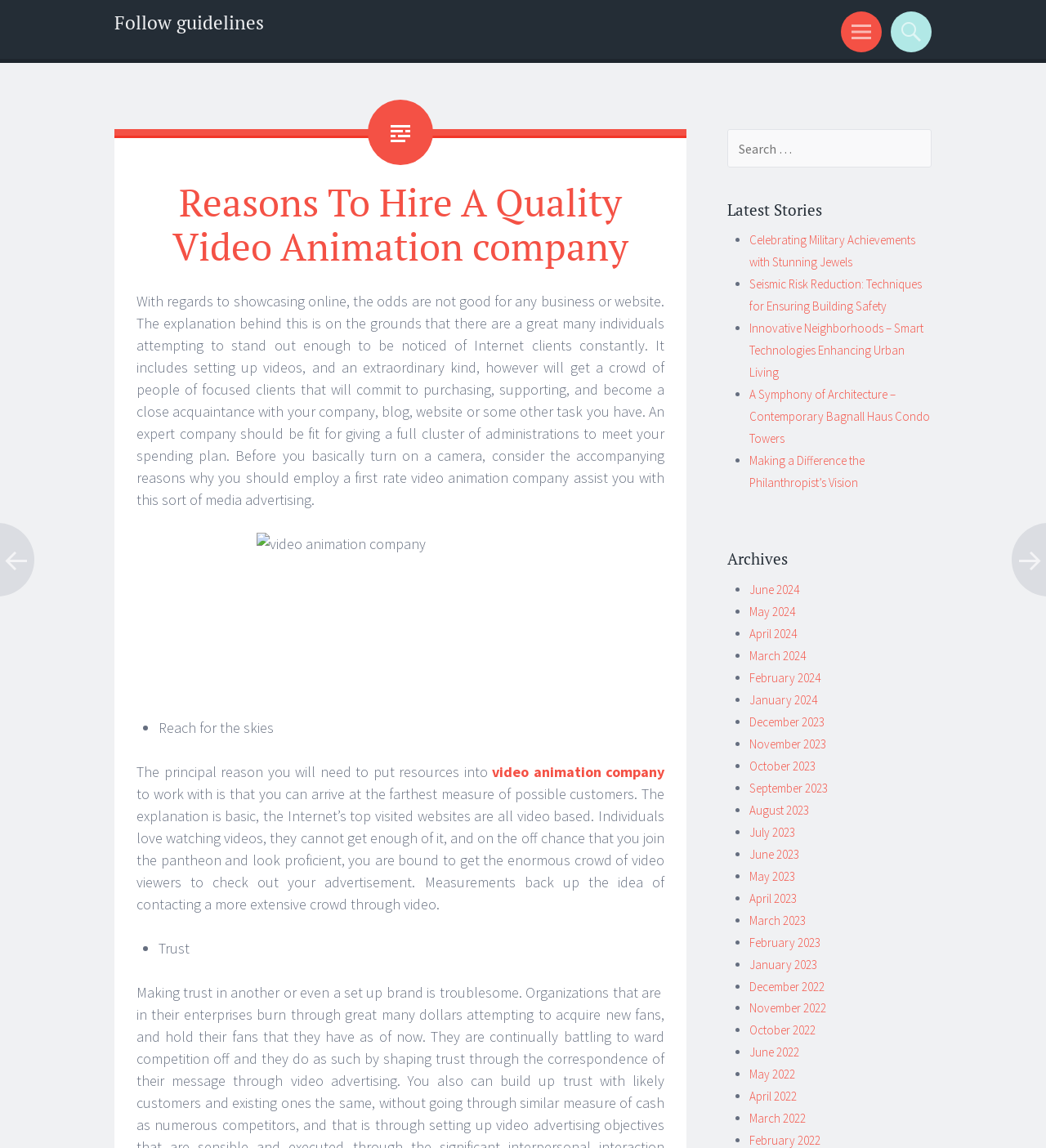Give the bounding box coordinates for the element described as: "March 2023".

[0.716, 0.795, 0.77, 0.808]